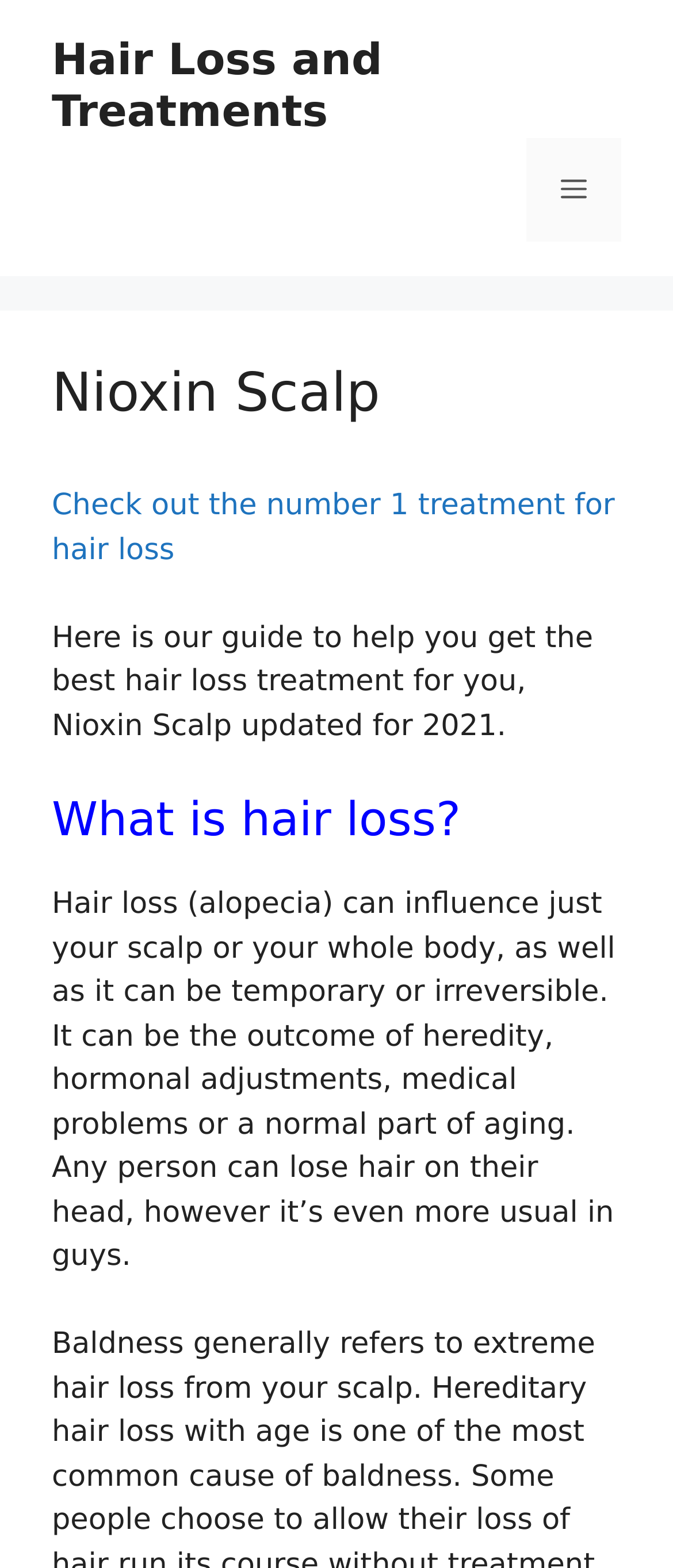What is the main topic of this webpage?
Examine the webpage screenshot and provide an in-depth answer to the question.

Based on the webpage content, the main topic is hair loss, which is evident from the heading 'What is hair loss?' and the text 'Here is our guide to help you get the best hair loss treatment for you, Nioxin Scalp updated for 2021.'